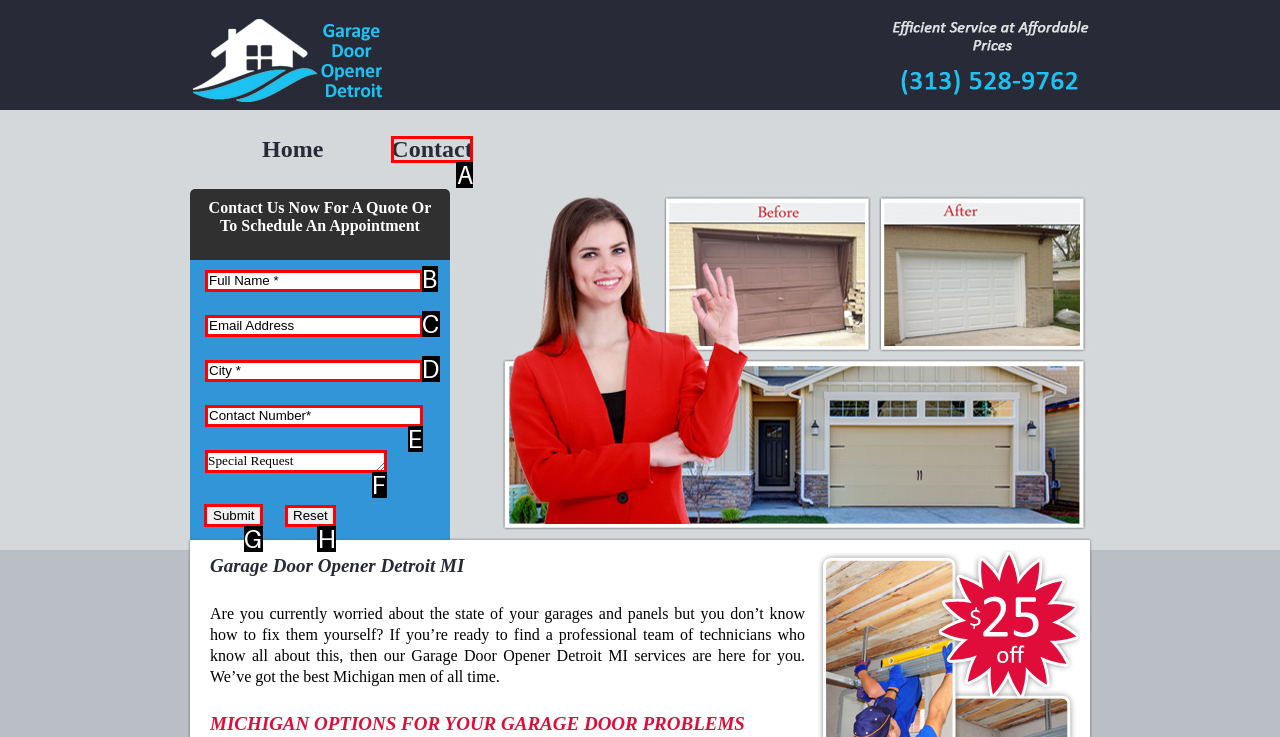Indicate which red-bounded element should be clicked to perform the task: Click the Submit button Answer with the letter of the correct option.

G